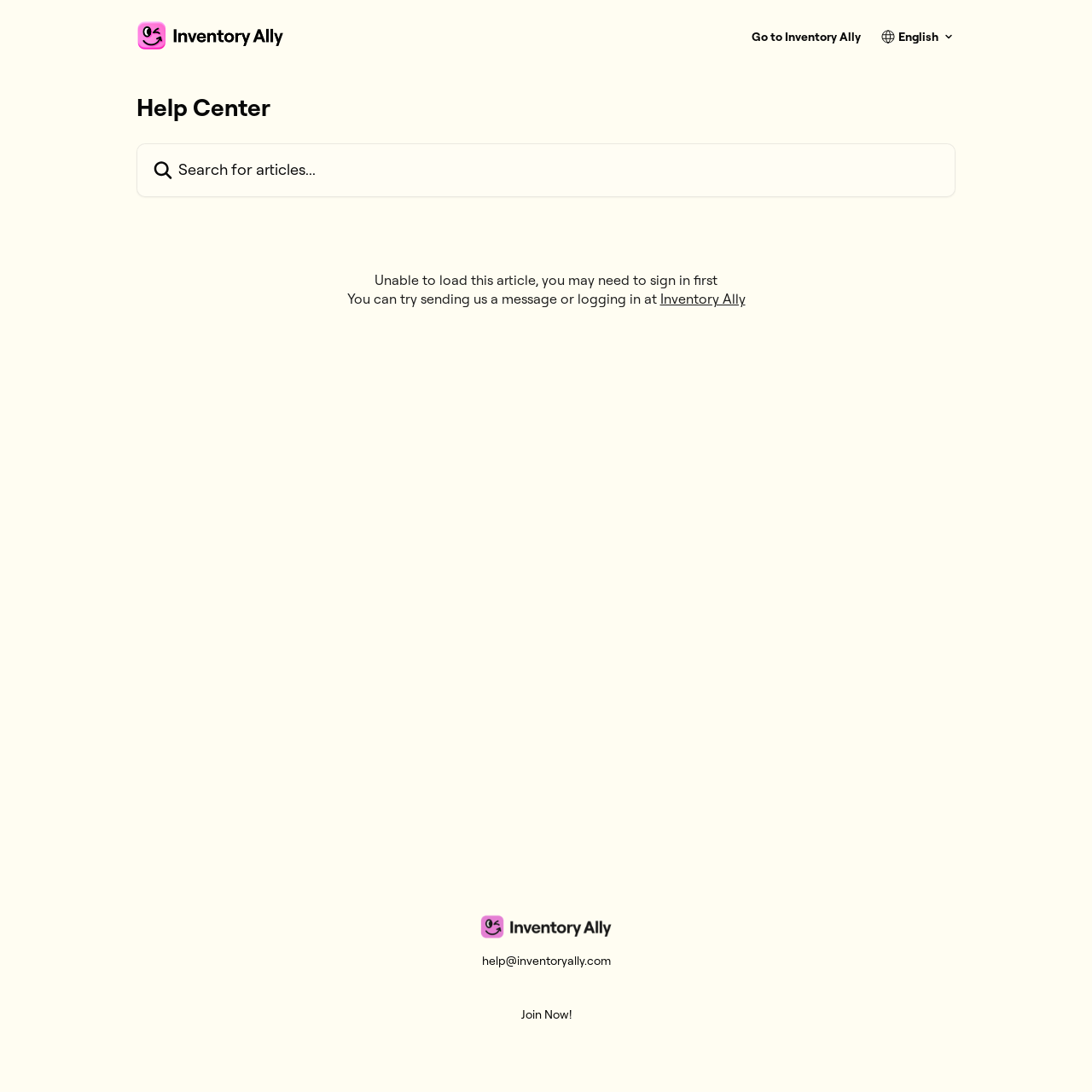What is the logo of the help center?
Using the image as a reference, give an elaborate response to the question.

The logo is displayed as an image element in the header section of the webpage, and it has the same text as the title of the webpage, suggesting that it is the official logo of the Inventory Ally Help Center.